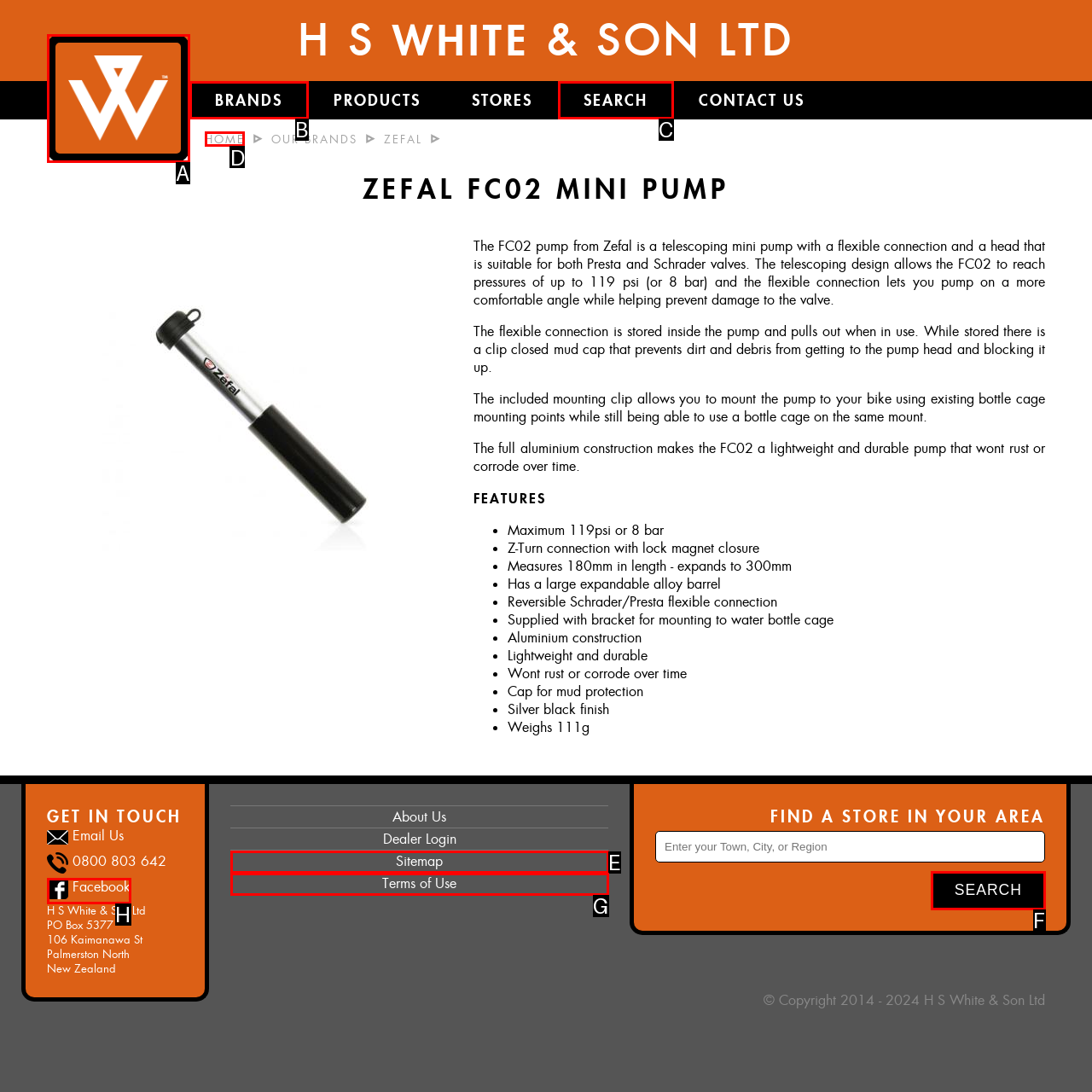Identify the letter of the UI element I need to click to carry out the following instruction: Click on the 'HOME' link

D